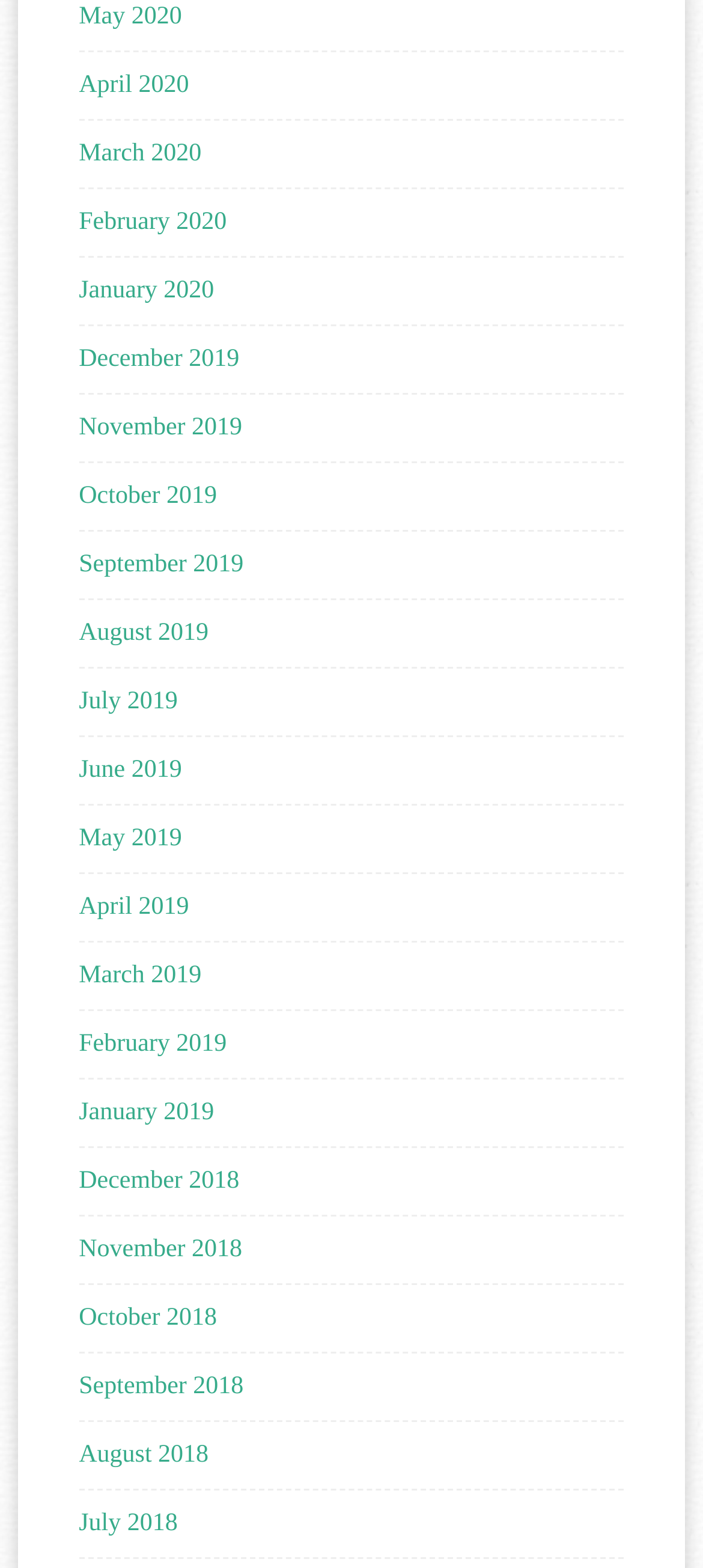What is the latest month listed?
Answer with a single word or short phrase according to what you see in the image.

May 2020